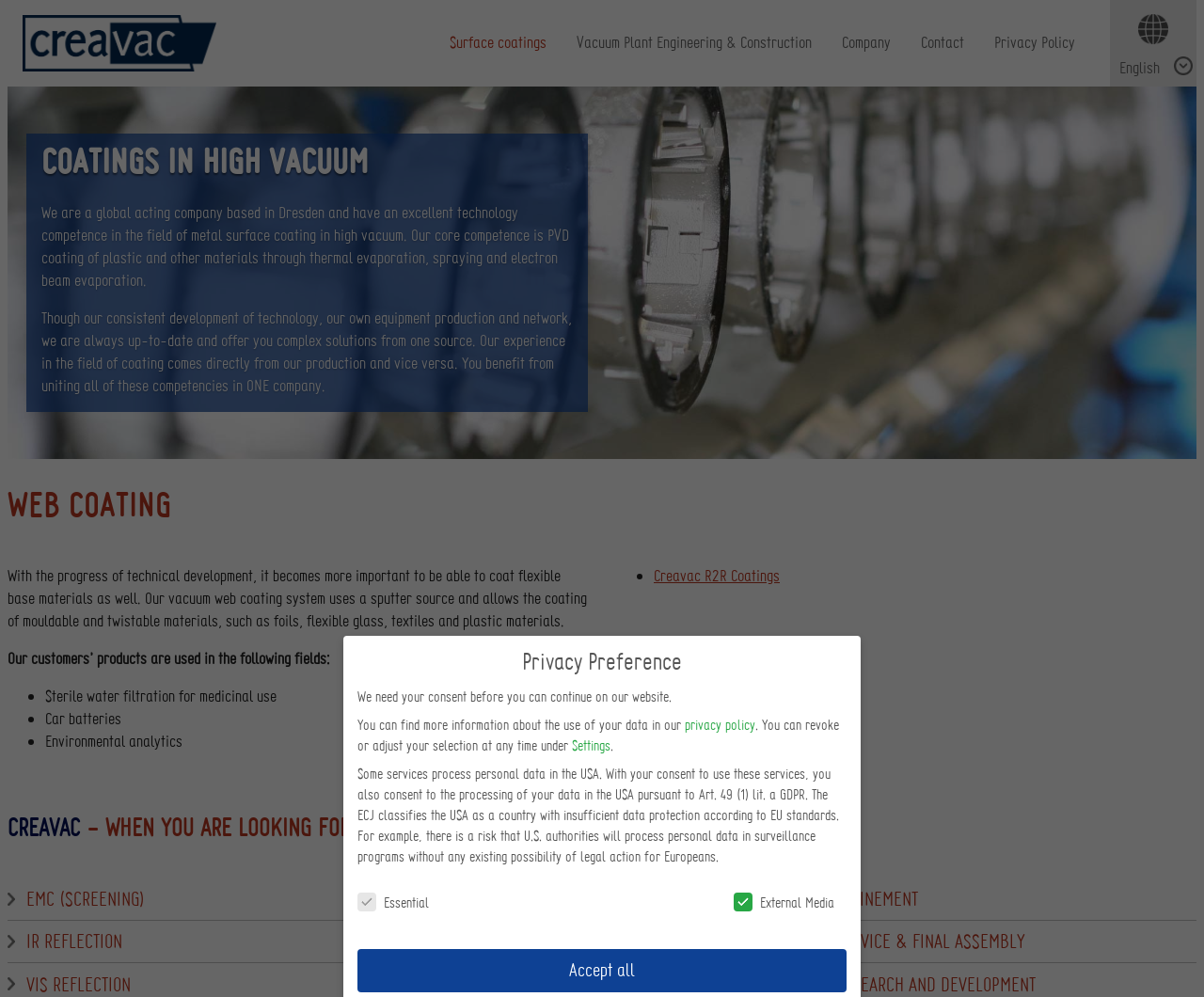Respond with a single word or phrase to the following question: What is the purpose of the 'Settings' link?

Adjust privacy settings